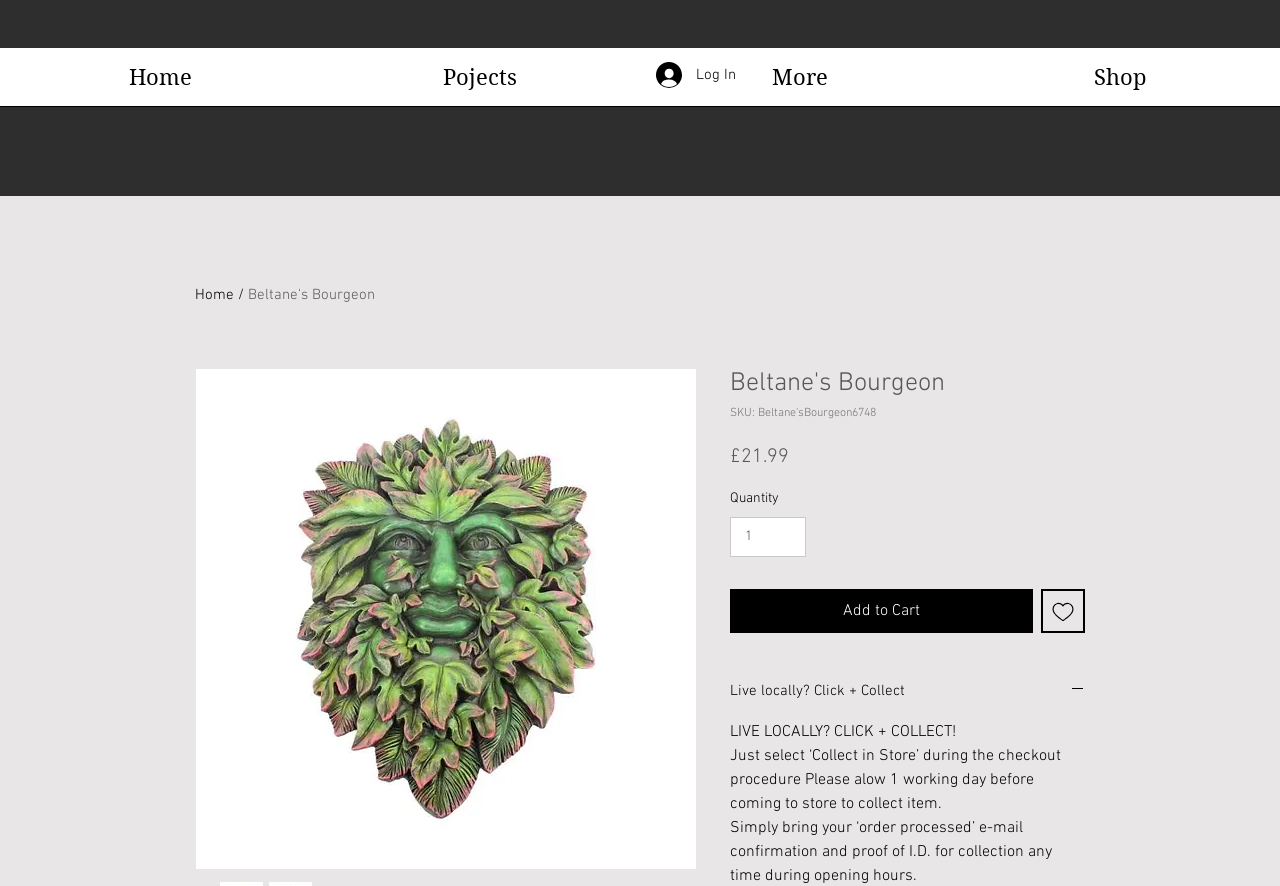Bounding box coordinates are specified in the format (top-left x, top-left y, bottom-right x, bottom-right y). All values are floating point numbers bounded between 0 and 1. Please provide the bounding box coordinate of the region this sentence describes: aria-label="Add to Wishlist"

[0.813, 0.665, 0.848, 0.715]